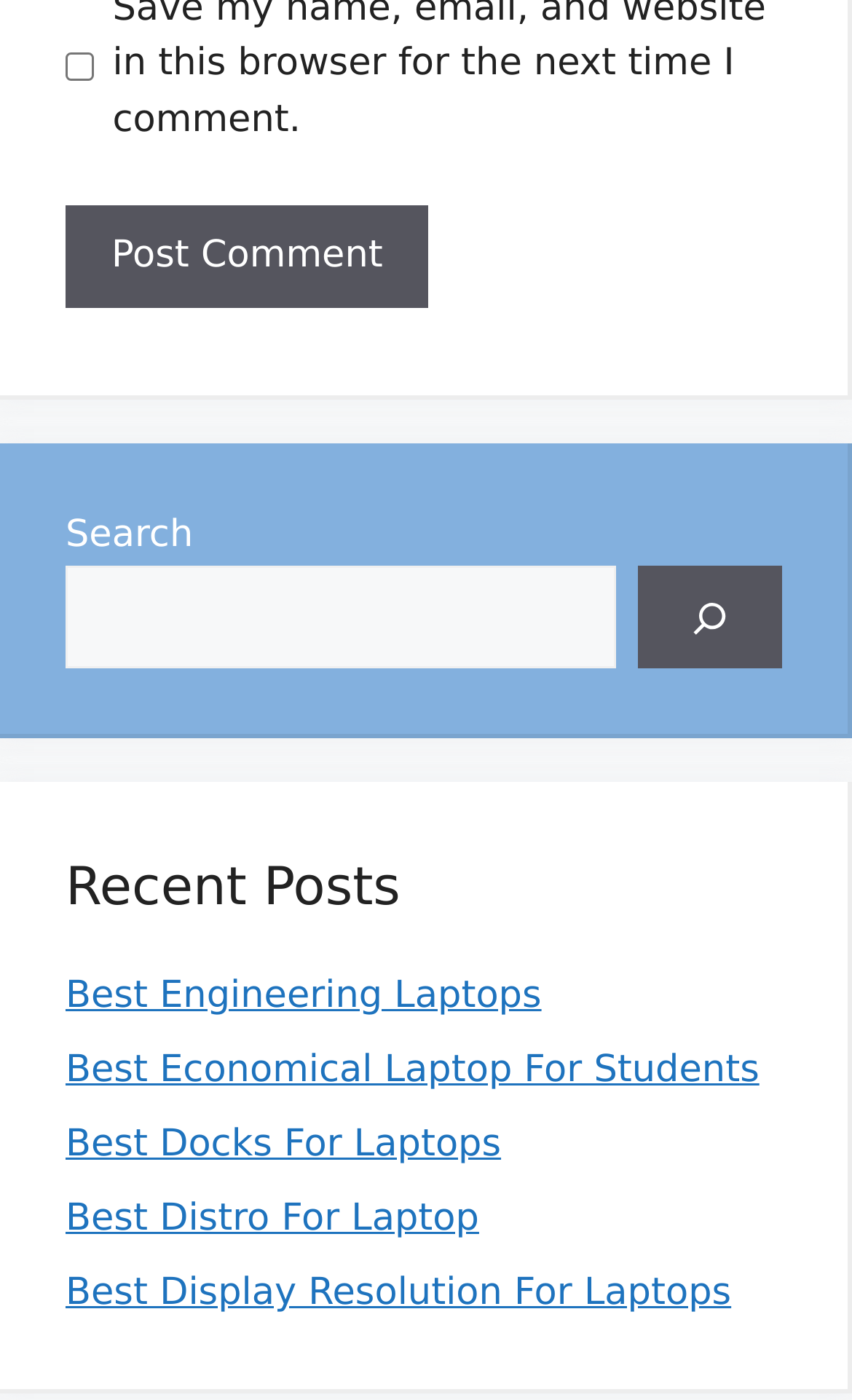Give a short answer using one word or phrase for the question:
How many recent posts are displayed?

5